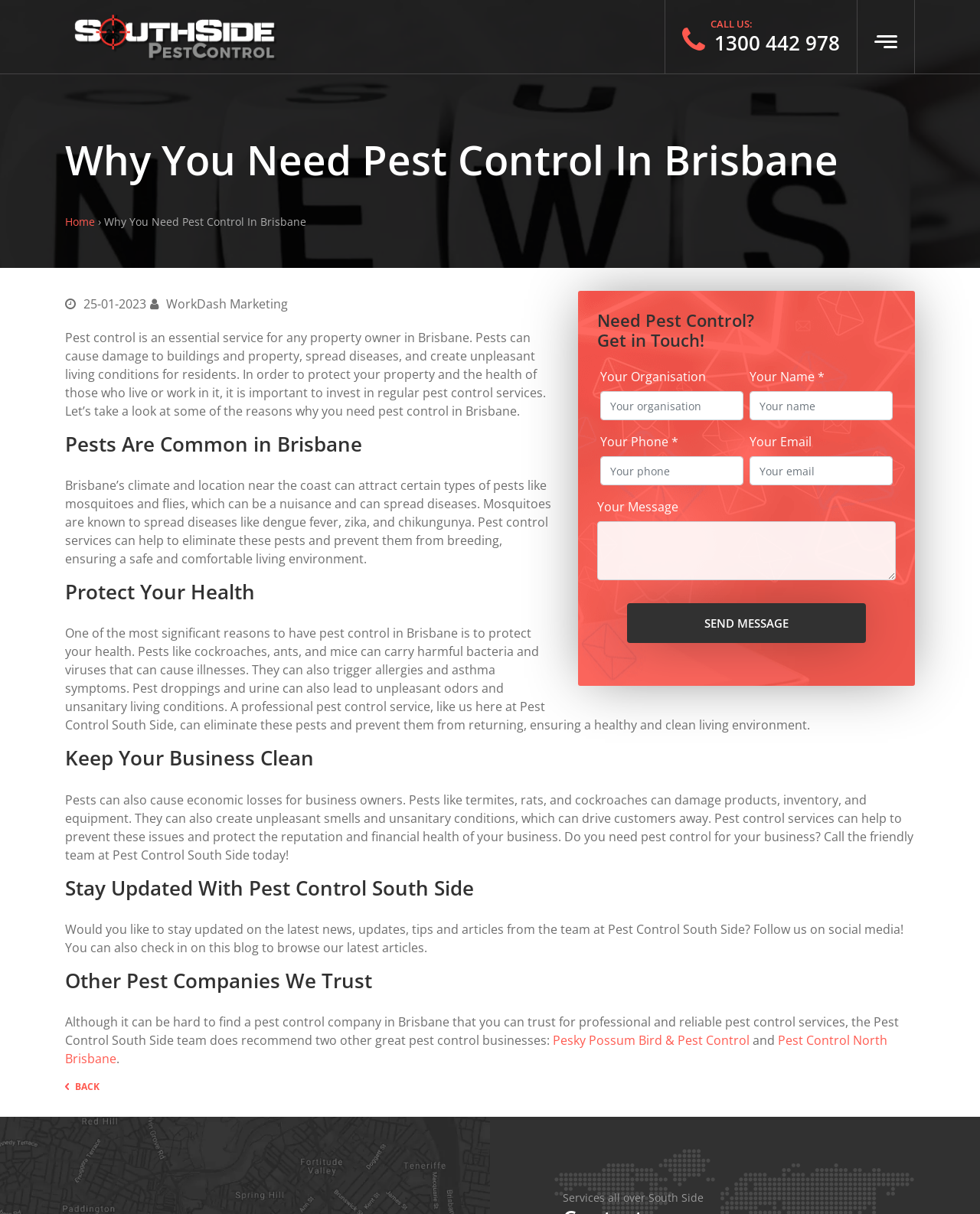Locate the bounding box of the UI element with the following description: "value="Send Message"".

[0.64, 0.497, 0.884, 0.53]